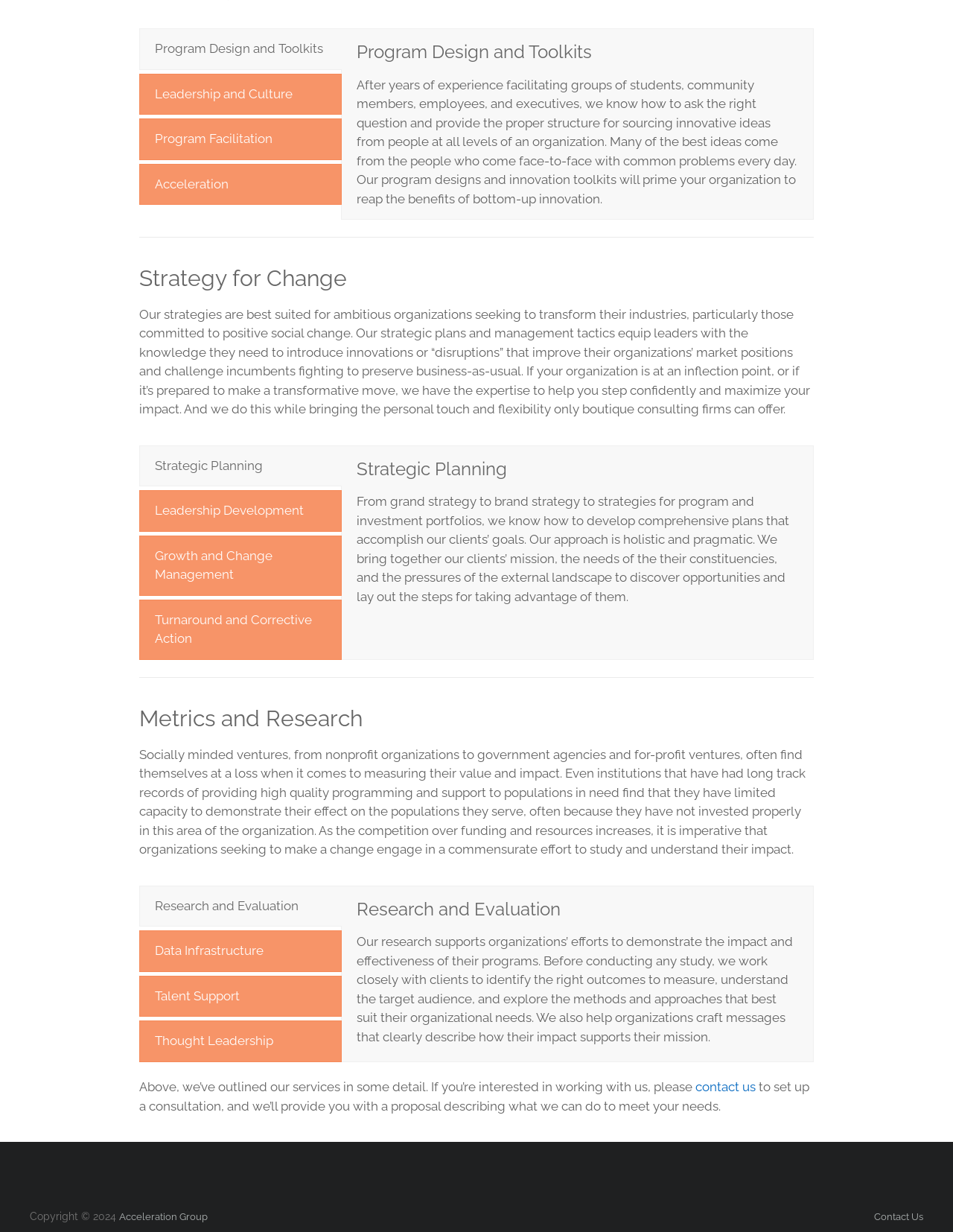Identify the bounding box for the UI element described as: "Turnaround and Corrective Action". The coordinates should be four float numbers between 0 and 1, i.e., [left, top, right, bottom].

[0.146, 0.487, 0.358, 0.536]